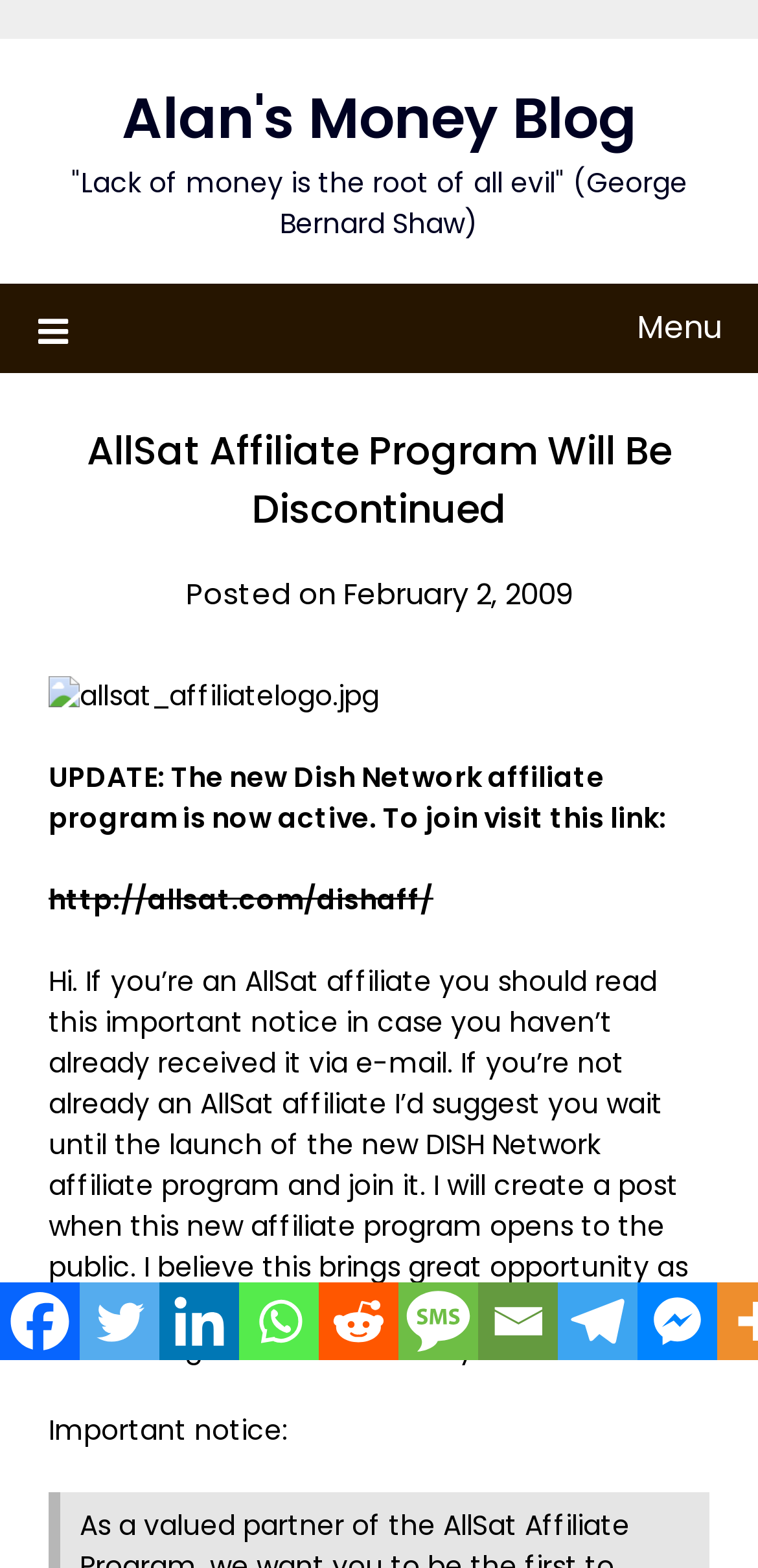Specify the bounding box coordinates of the area to click in order to follow the given instruction: "Share on Facebook."

[0.0, 0.818, 0.105, 0.867]